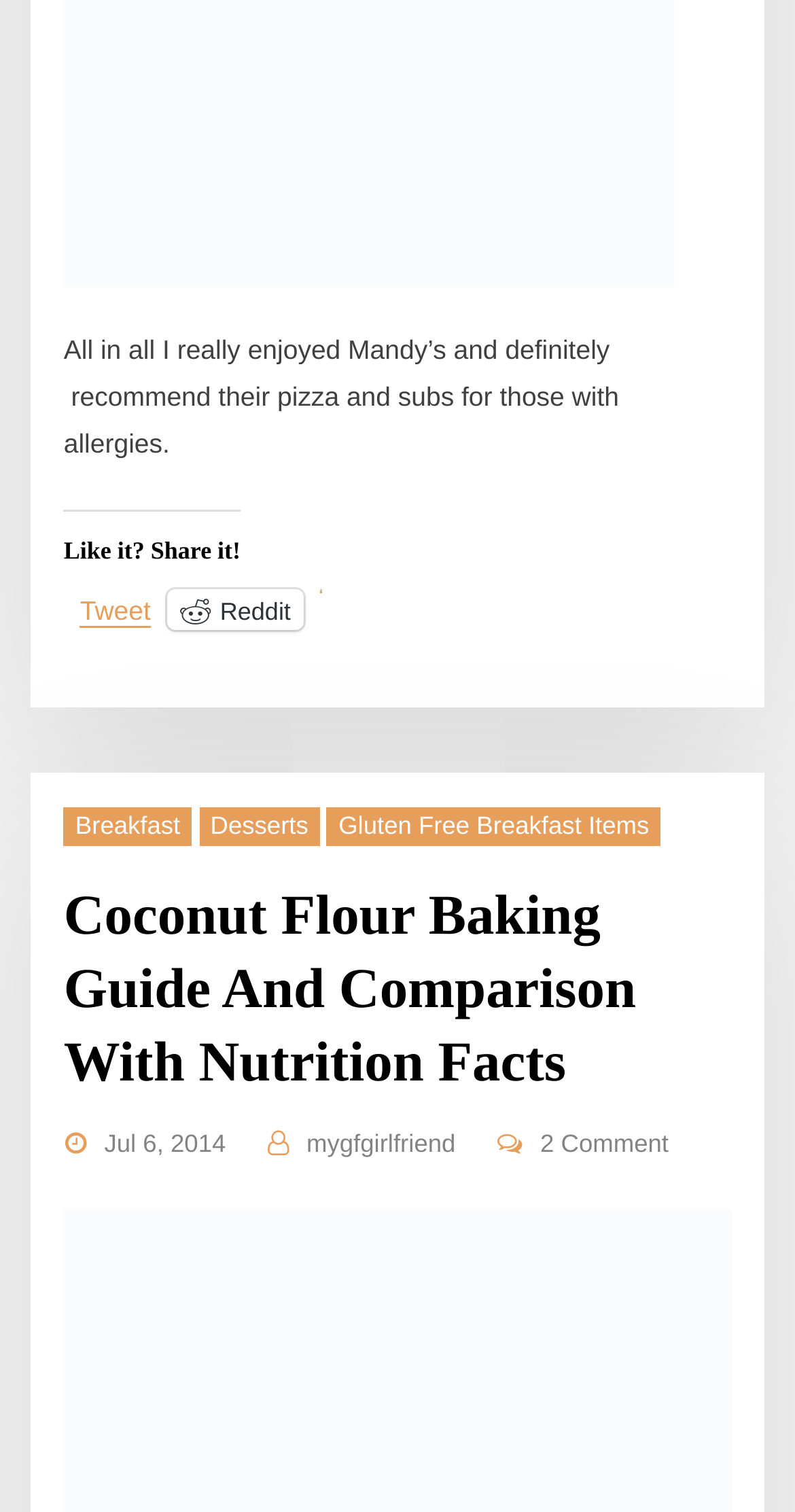Use a single word or phrase to respond to the question:
What is the topic of the article?

Coconut Flour Baking